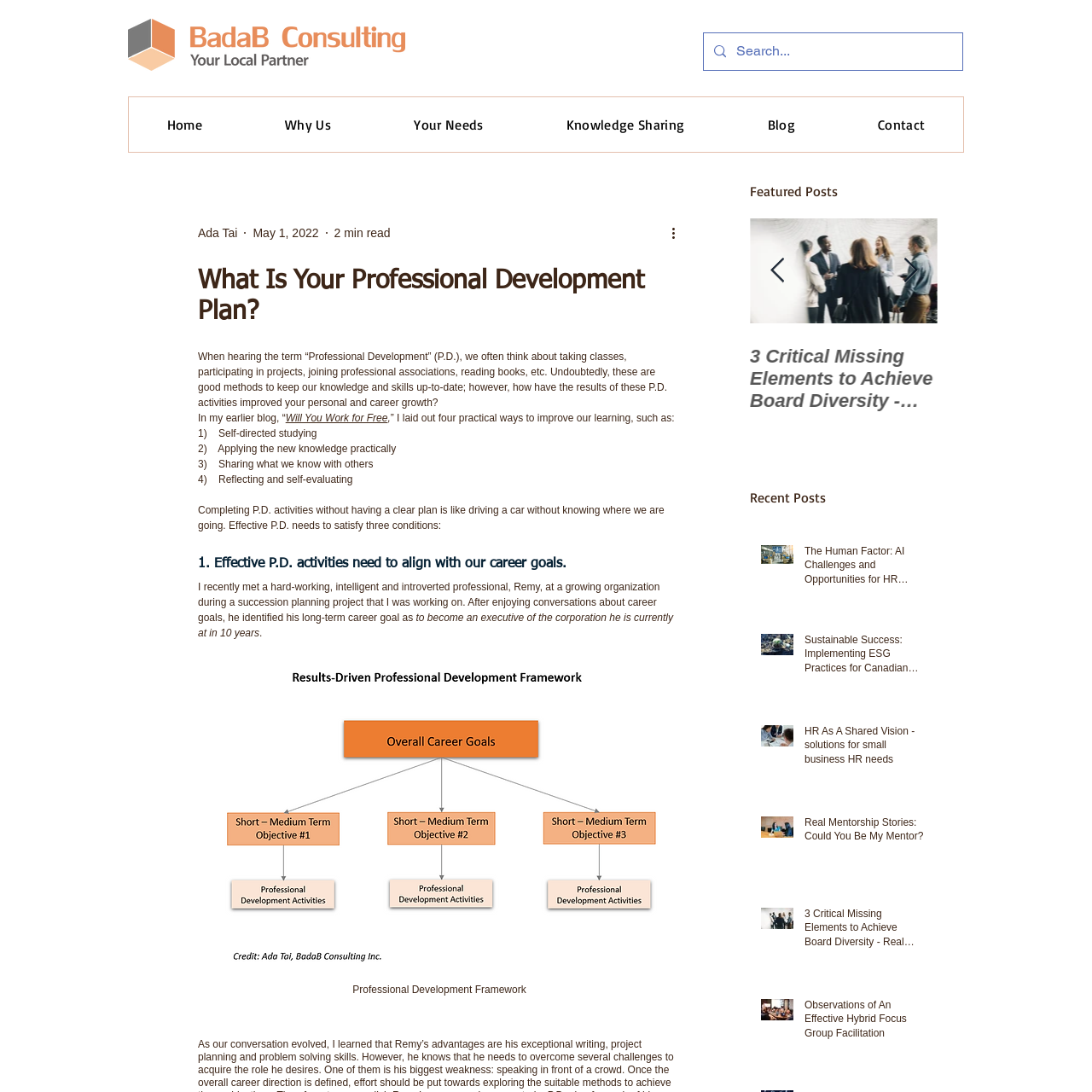What is the firm's mission?
Take a close look at the image highlighted by the red bounding box and answer the question thoroughly based on the details you see.

The caption states that the firm's mission is to support individuals and organizations in achieving their career goals through effective professional development plans, which aligns with the modern and professional aesthetic of the branding.